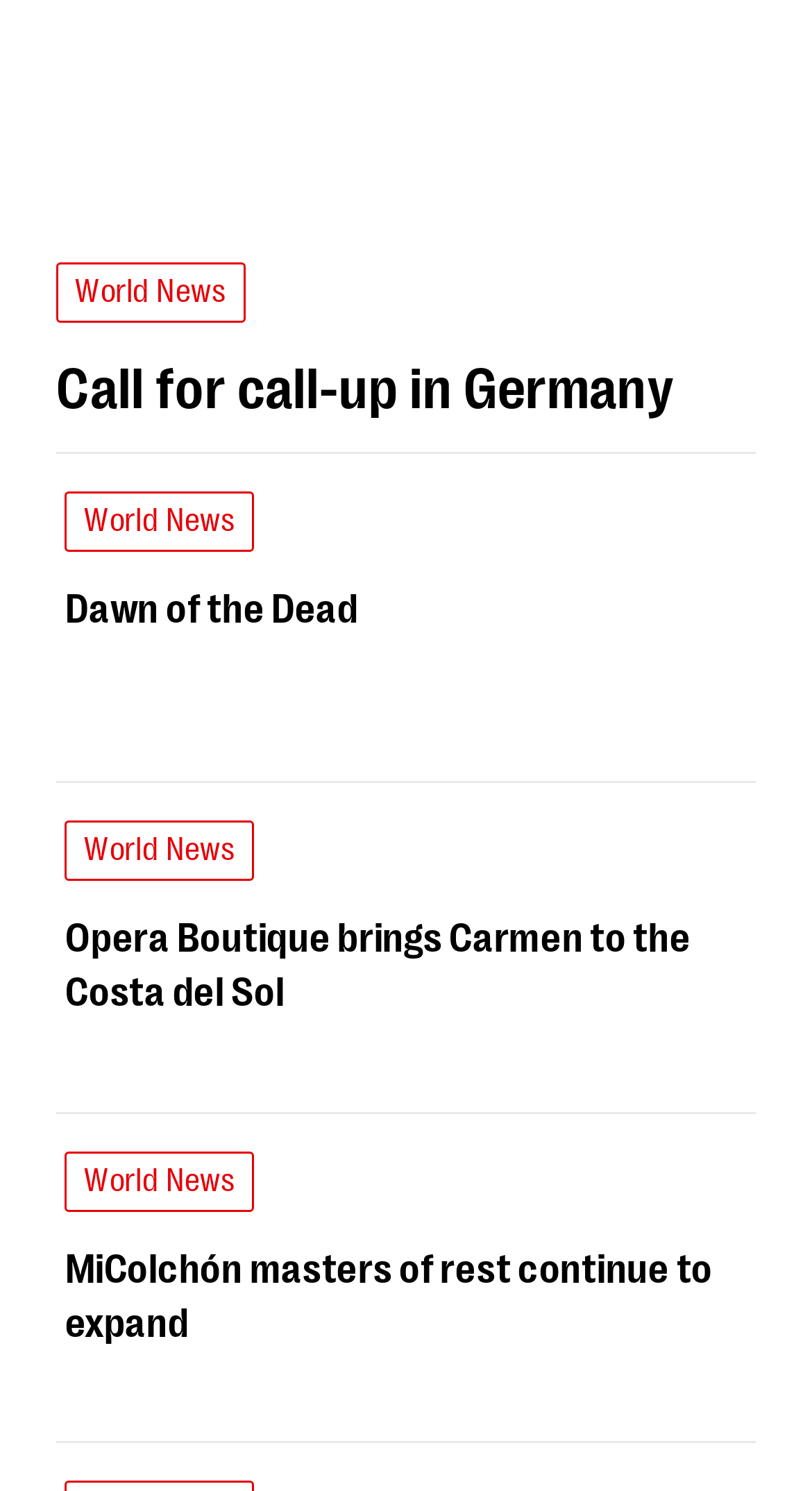Locate the bounding box coordinates of the element that needs to be clicked to carry out the instruction: "Explore Carmen by Bizet". The coordinates should be given as four float numbers ranging from 0 to 1, i.e., [left, top, right, bottom].

[0.069, 0.518, 0.336, 0.663]